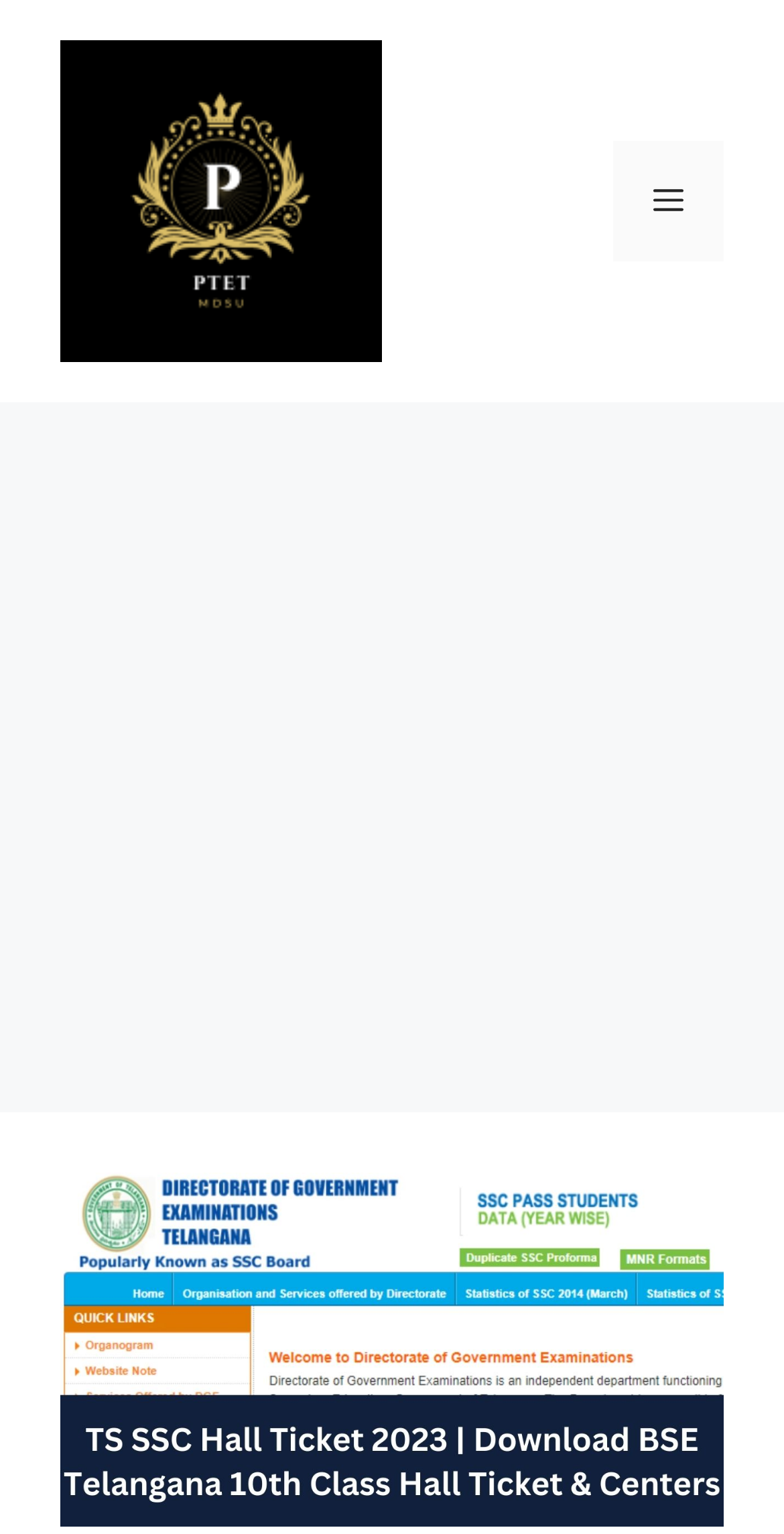Reply to the question below using a single word or brief phrase:
Are there any related links on this website?

Yes